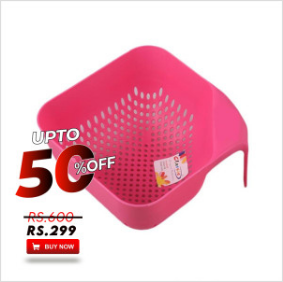What is the purpose of the fridge storage basket?
Please provide a single word or phrase as your answer based on the image.

Organizing kitchen space